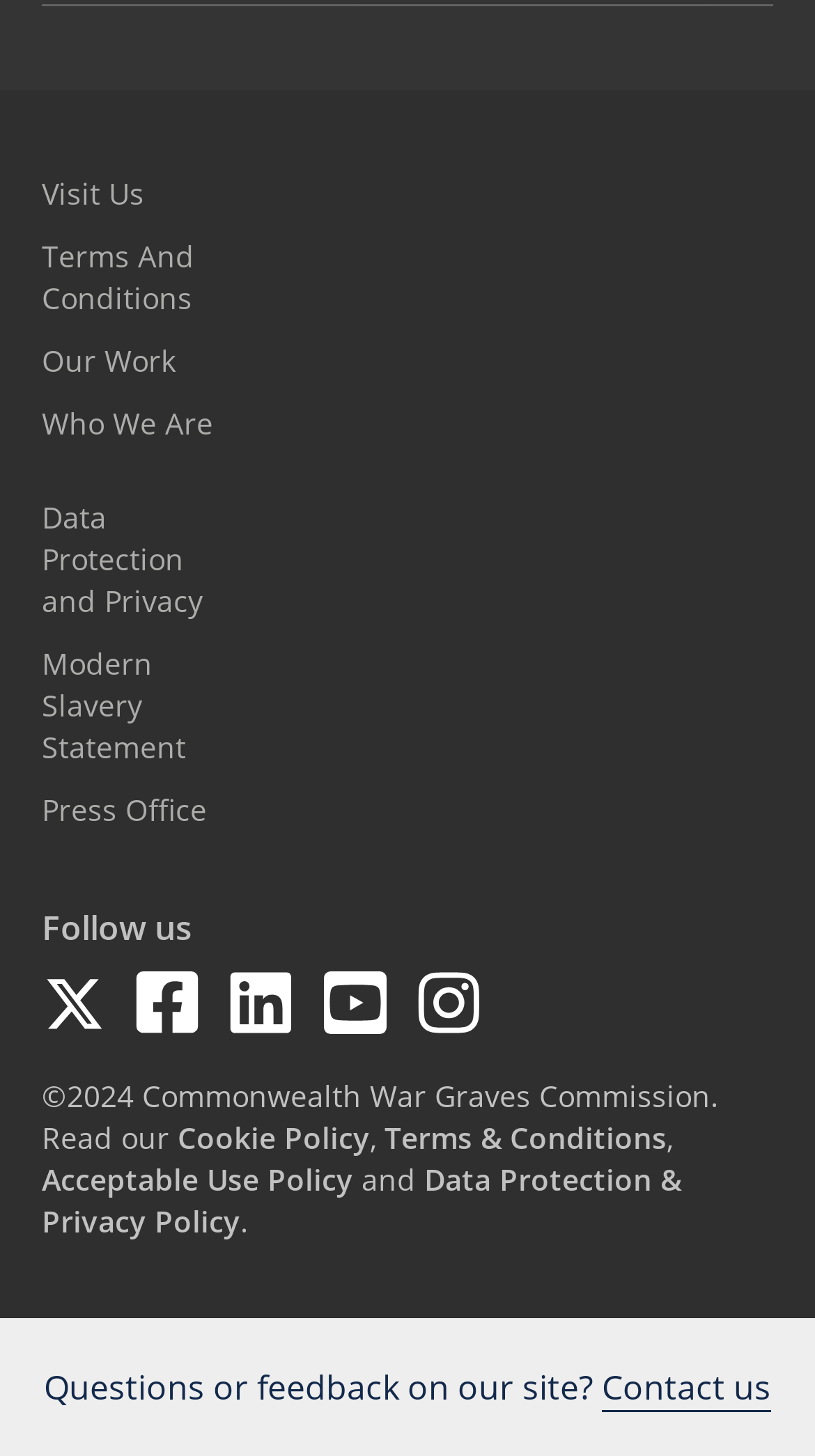Refer to the image and provide an in-depth answer to the question:
What is the name of the organization?

I inferred this answer by looking at the copyright information at the bottom of the webpage, which states '©2024 Commonwealth War Graves Commission.' This suggests that the organization owning the webpage is the Commonwealth War Graves Commission.